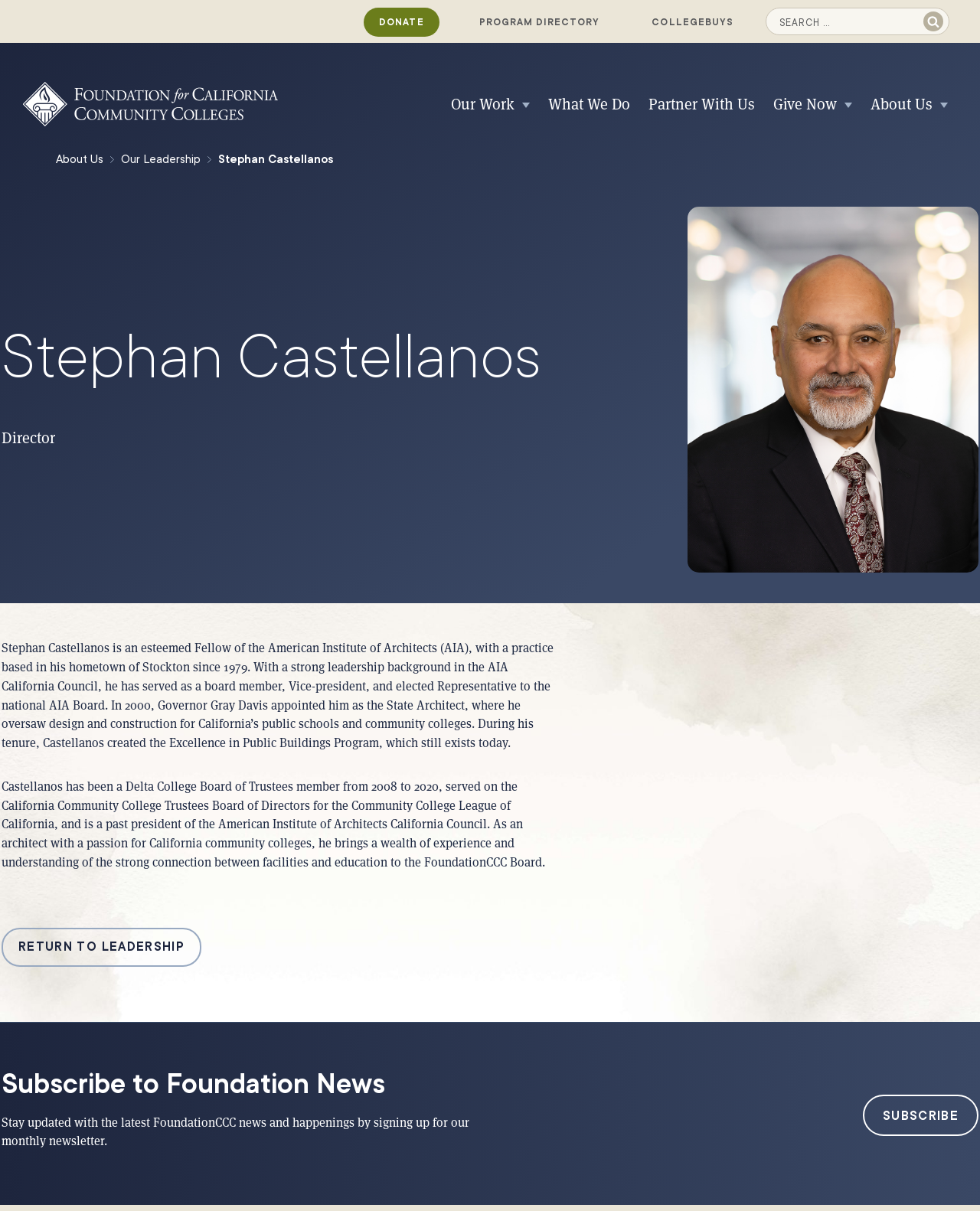Determine the bounding box coordinates of the clickable region to carry out the instruction: "Search for something".

[0.781, 0.006, 0.969, 0.029]